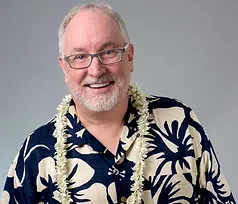What is the profession of the man in the image?
Based on the image, give a one-word or short phrase answer.

Certified Speaking Professional